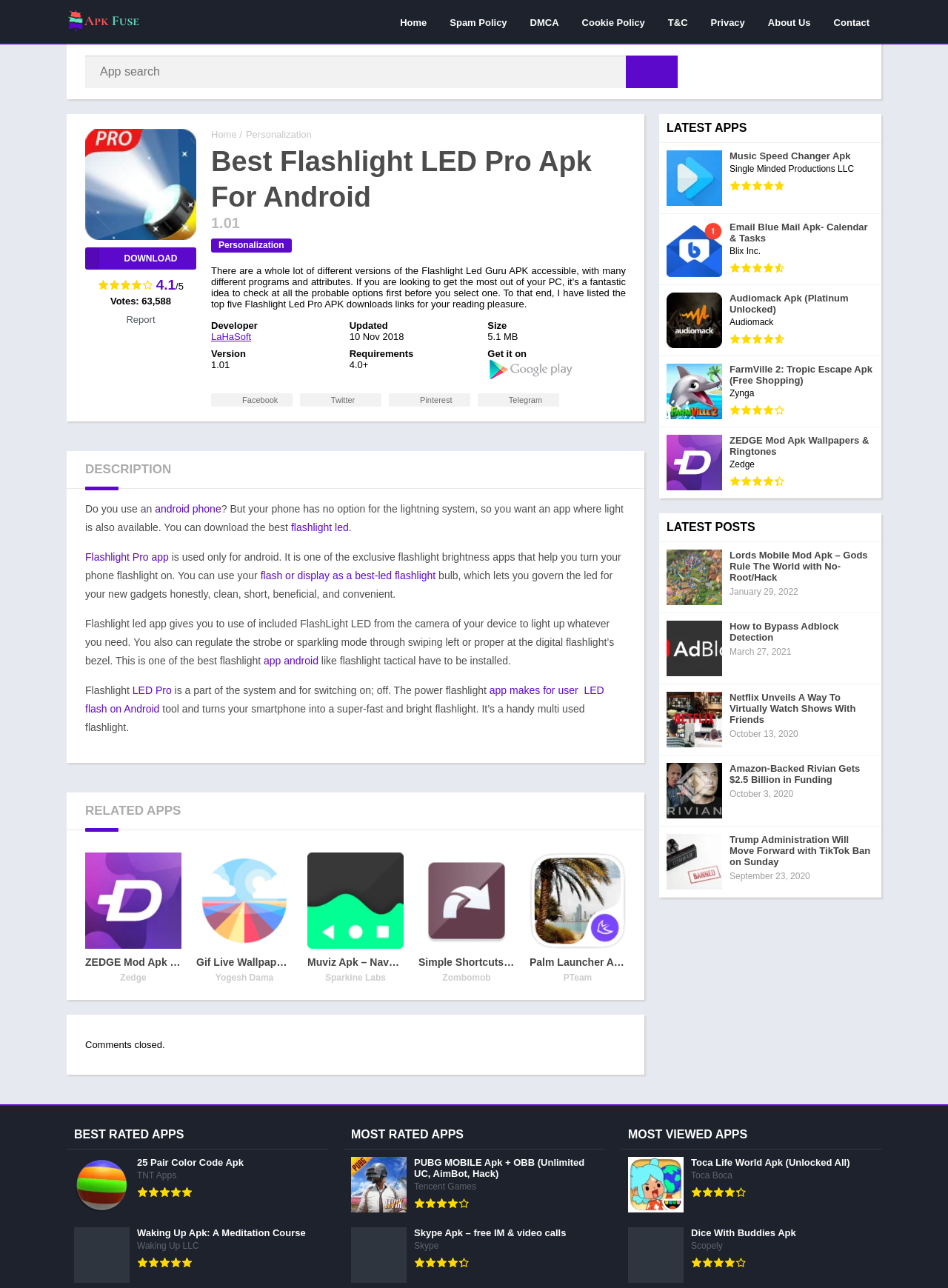Reply to the question with a brief word or phrase: What is the rating of the app?

4.1/5